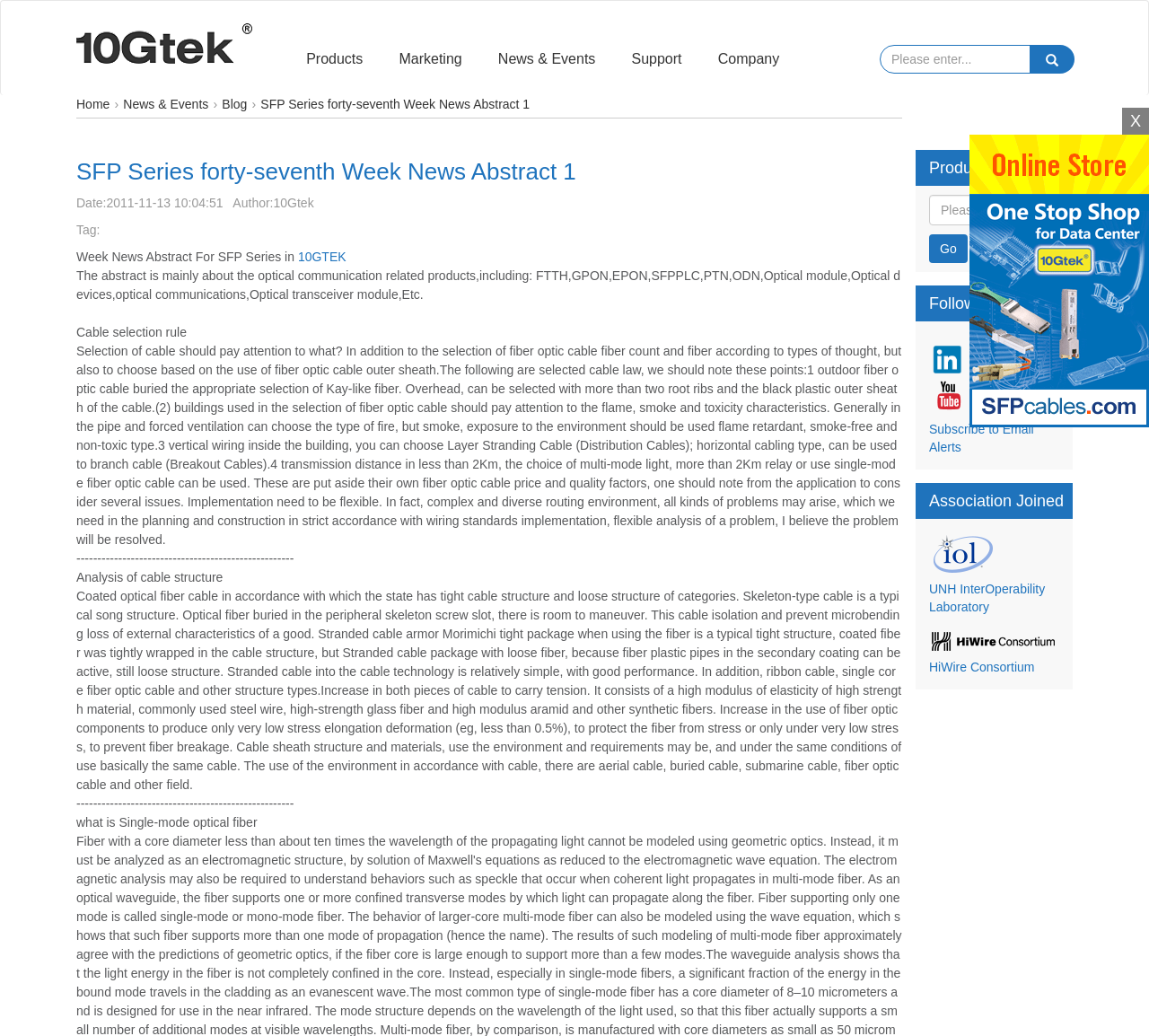Please answer the following question using a single word or phrase: 
What is the date of the SFP Series forty-seventh Week News Abstract?

2011-11-13 10:04:51